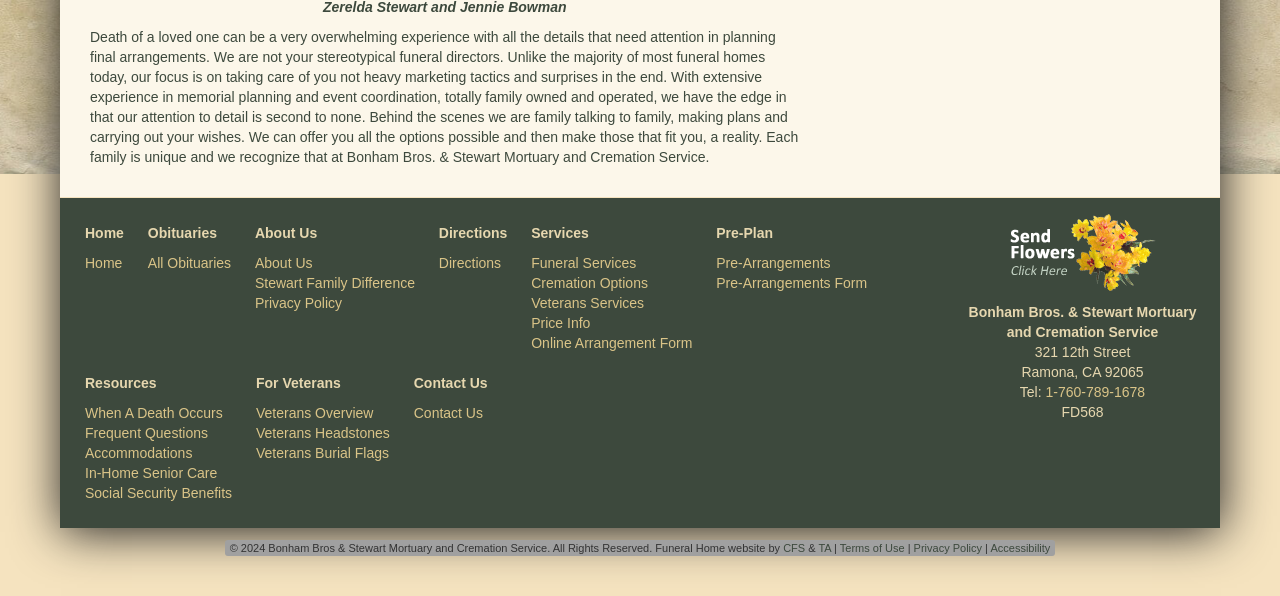What is the phone number of the funeral home?
Answer with a single word or phrase, using the screenshot for reference.

1-760-789-1678